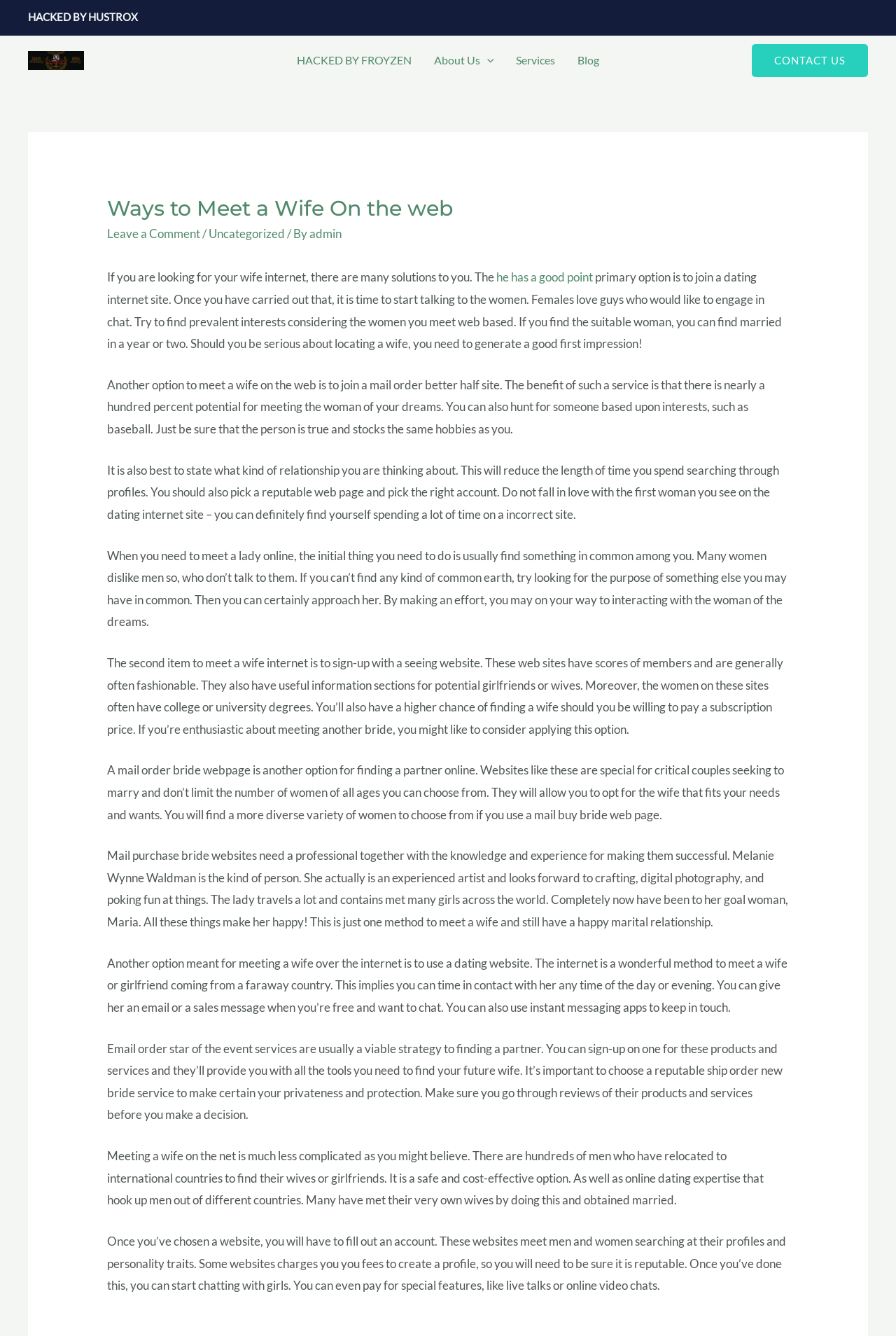What should you do when you need to meet a lady online?
Please interpret the details in the image and answer the question thoroughly.

According to the text, when you need to meet a lady online, the first thing you need to do is find something in common among you, and then you can approach her.